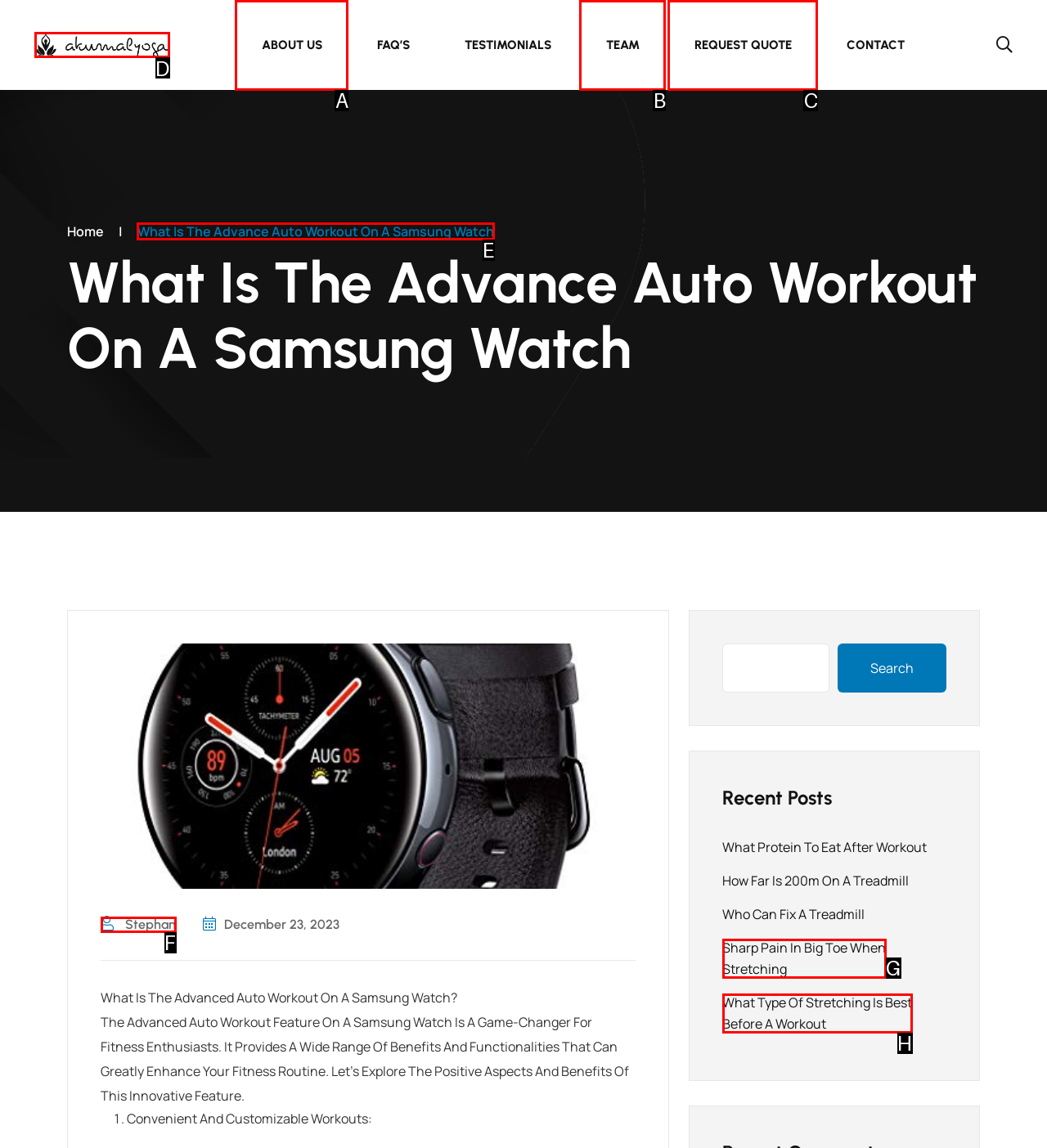Which option should be clicked to complete this task: Read the 'What Is The Advanced Auto Workout On A Samsung Watch' article
Reply with the letter of the correct choice from the given choices.

E